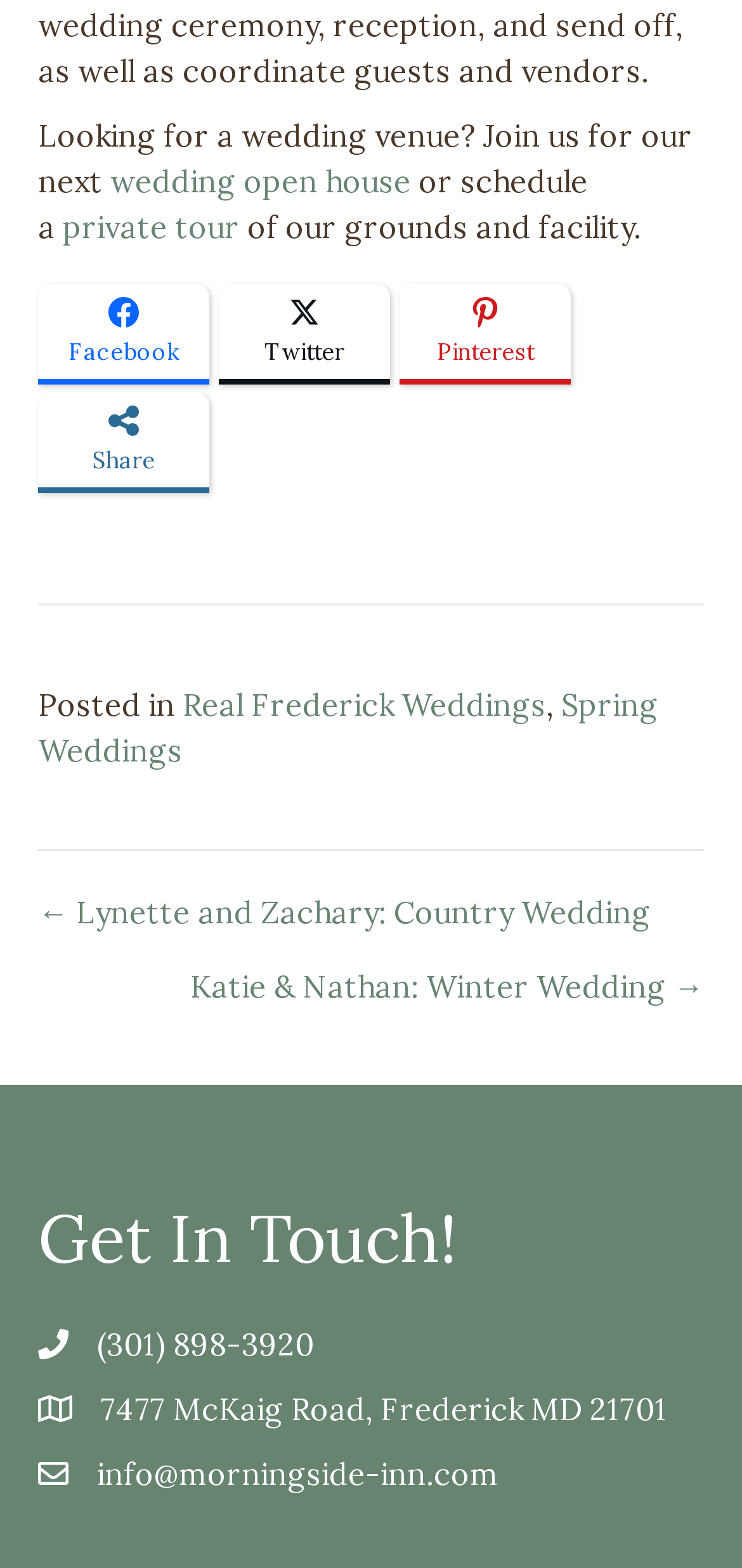Refer to the image and provide an in-depth answer to the question:
How can one contact the venue?

The website provides a phone number '(301) 898-3920' and an email address 'info@morningside-inn.com', which are the contact details for the venue. This suggests that one can contact the venue by phone or email.